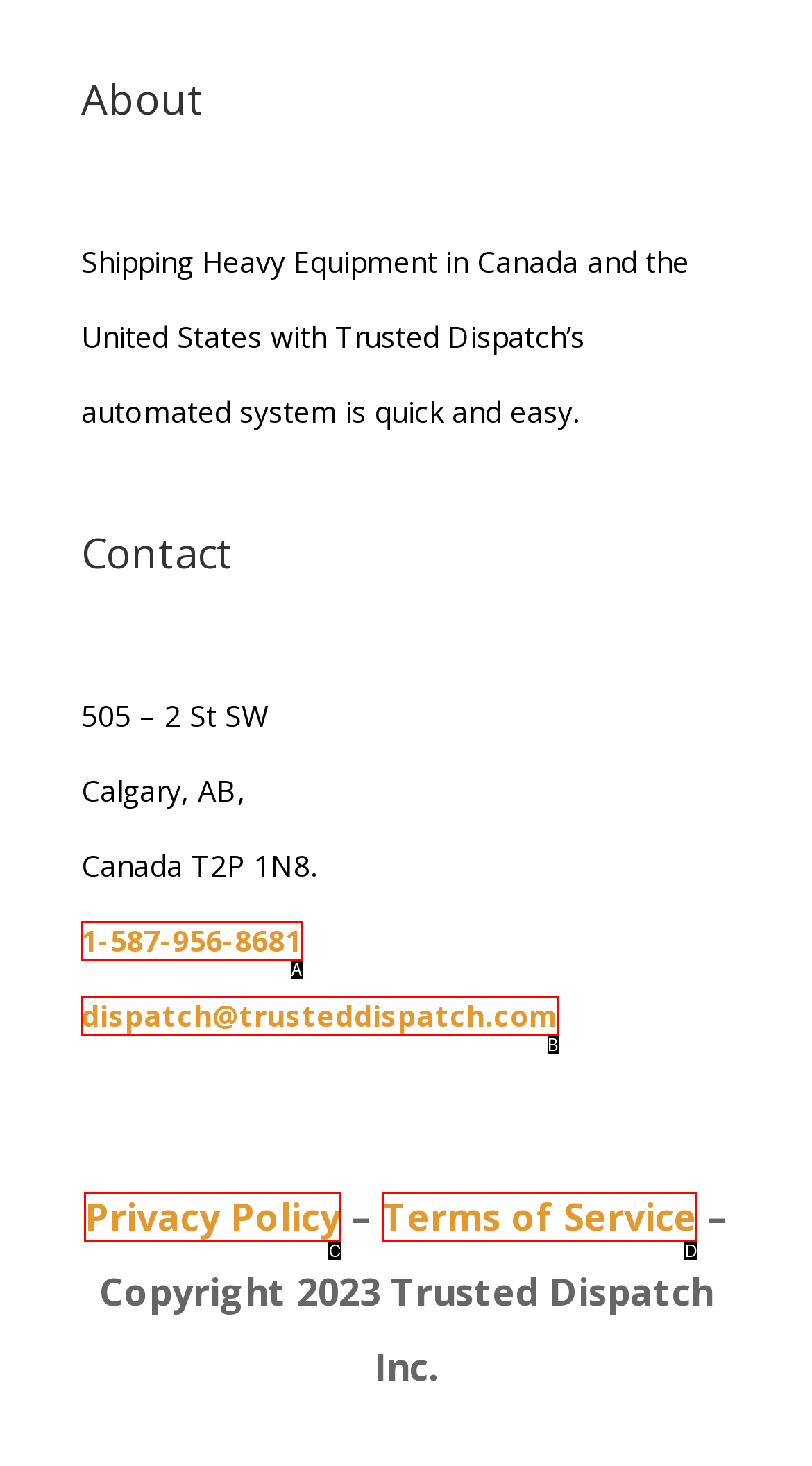Find the option that fits the given description: Terms of Service
Answer with the letter representing the correct choice directly.

D